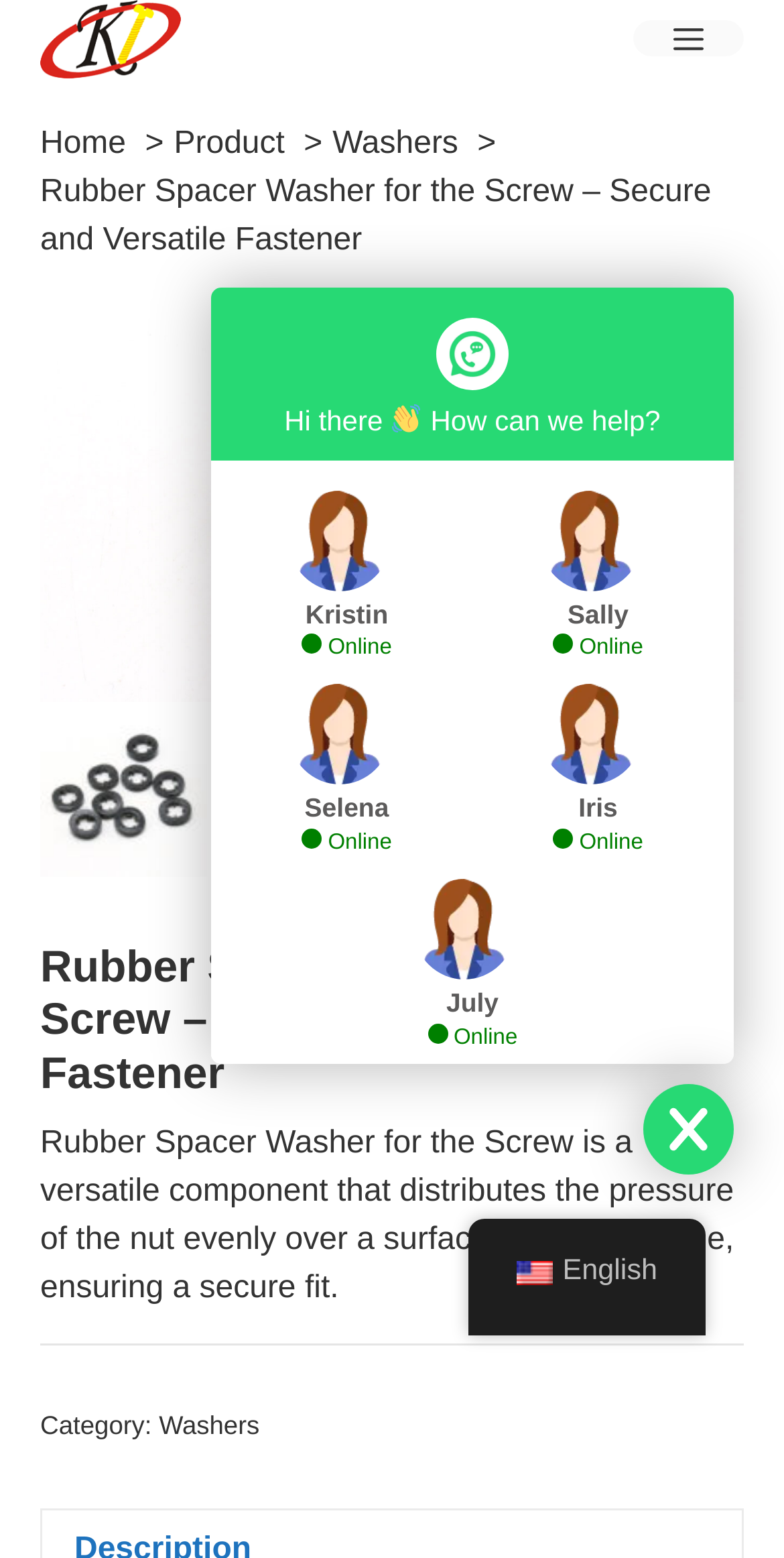Locate the bounding box for the described UI element: "alt="Rubber Spacer Washer" title="15595534939689"". Ensure the coordinates are four float numbers between 0 and 1, formatted as [left, top, right, bottom].

[0.051, 0.196, 0.949, 0.45]